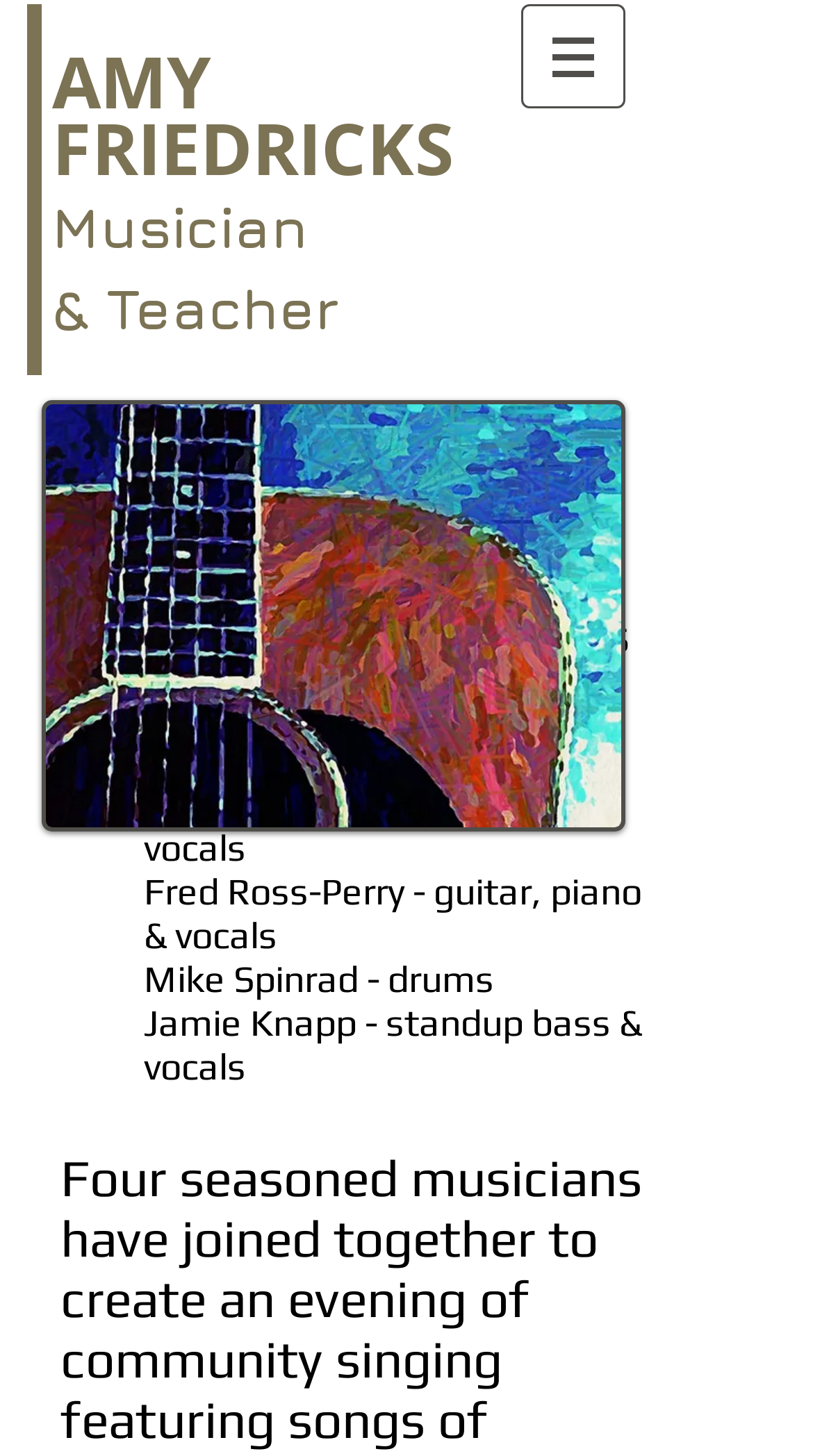Give a detailed account of the webpage, highlighting key information.

The webpage is about Amy Friedricks, a musician and teacher. At the top left, there is a heading that displays her name "AMY FRIEDRICKS" in three lines, with "Musician & Teacher" written below. 

On the top right, there is a navigation menu labeled "Site" with a button that has a popup menu. The button is accompanied by a small image.

Below the navigation menu, there is a social bar section that takes up about a quarter of the page. This section contains a list of headings and text, including "JUST US", "Sing along to classic songs of change.", and the names and roles of the band members, such as Amy Friedricks on guitar and vocals, Fred Ross-Perry on guitar, piano, and vocals, and others.

To the left of the social bar section, there is a large image that takes up about half of the page, displaying a photo of the band.